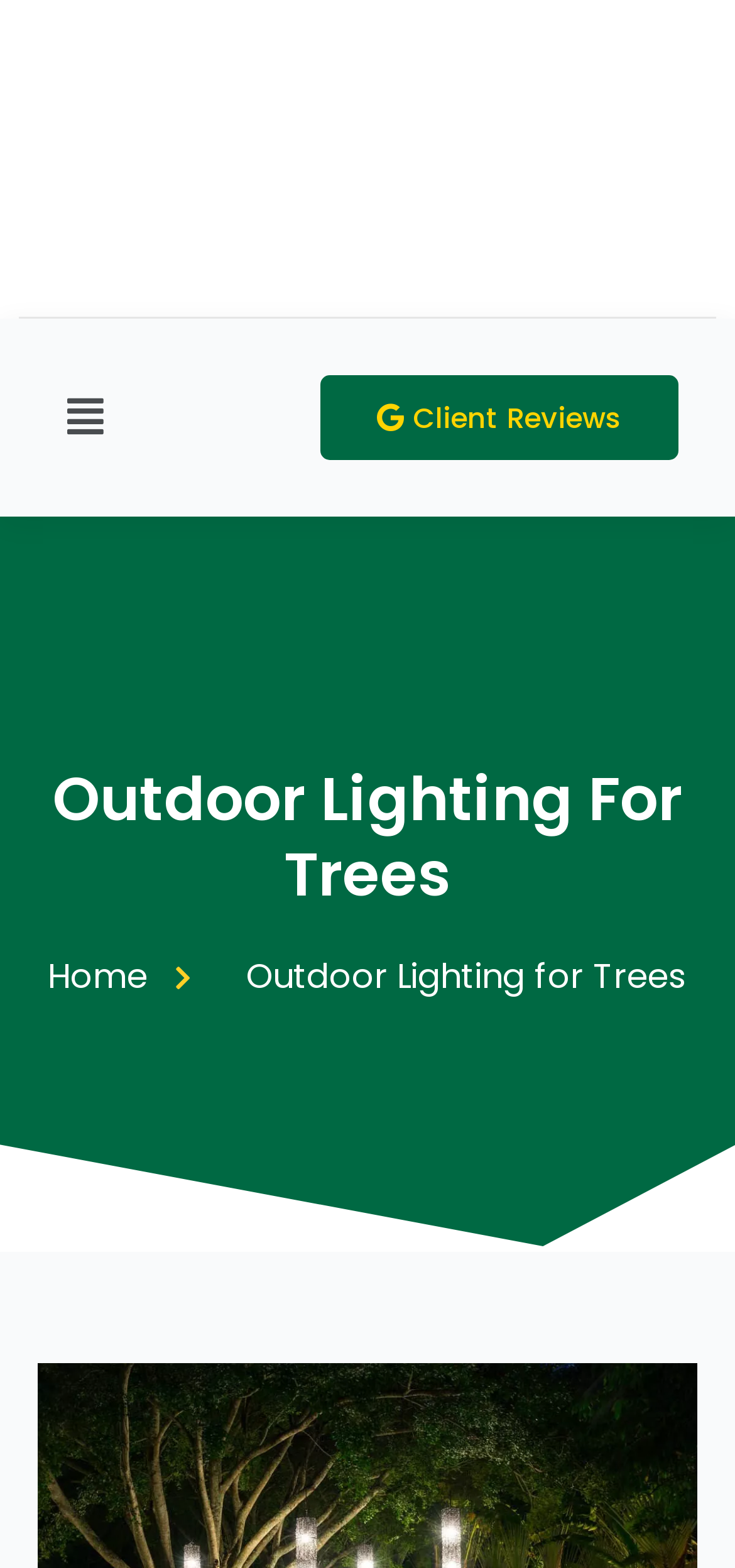Predict the bounding box coordinates for the UI element described as: "Home". The coordinates should be four float numbers between 0 and 1, presented as [left, top, right, bottom].

[0.065, 0.607, 0.201, 0.641]